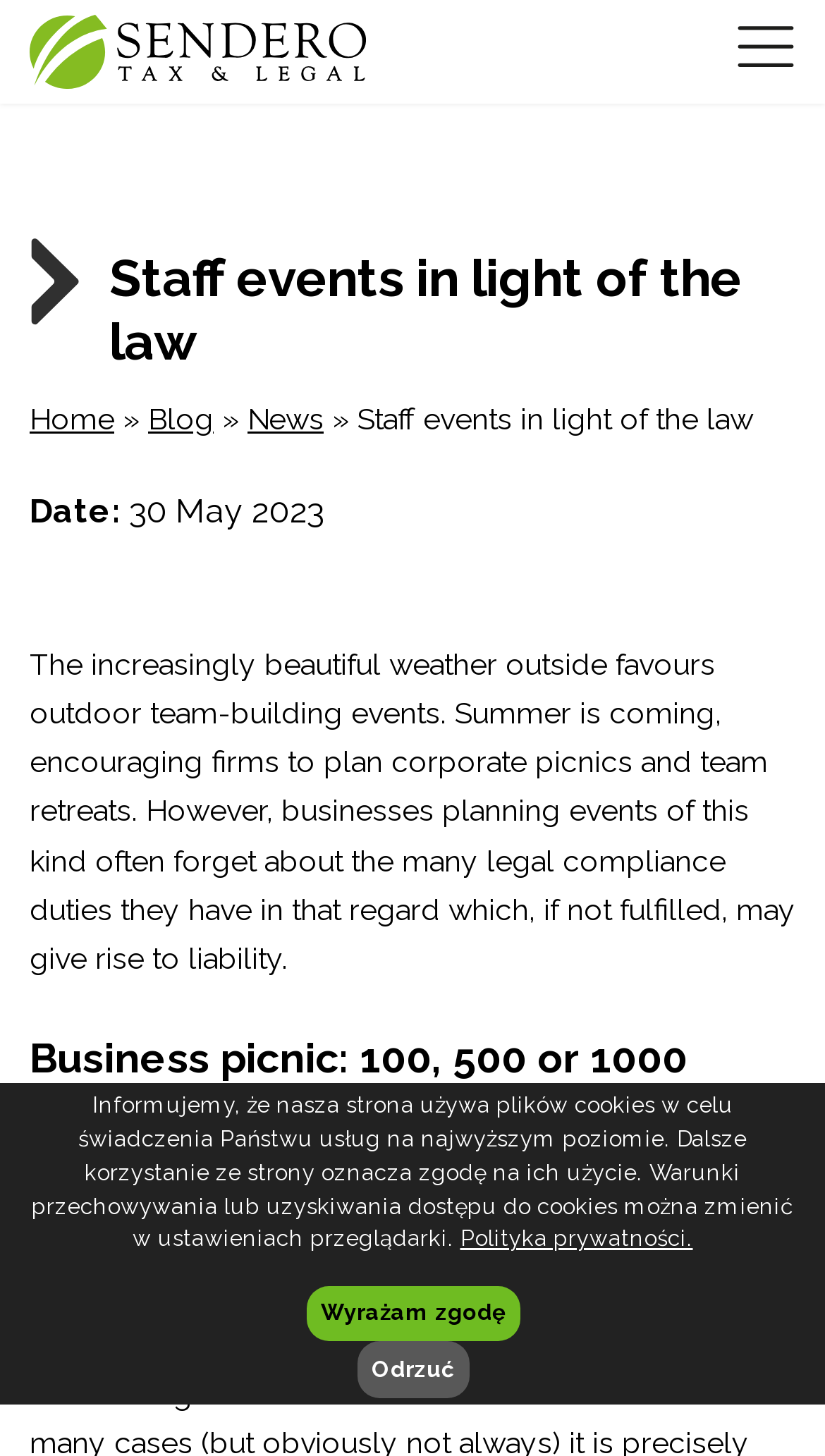Identify the bounding box coordinates of the area you need to click to perform the following instruction: "Read the blog".

[0.179, 0.276, 0.259, 0.299]